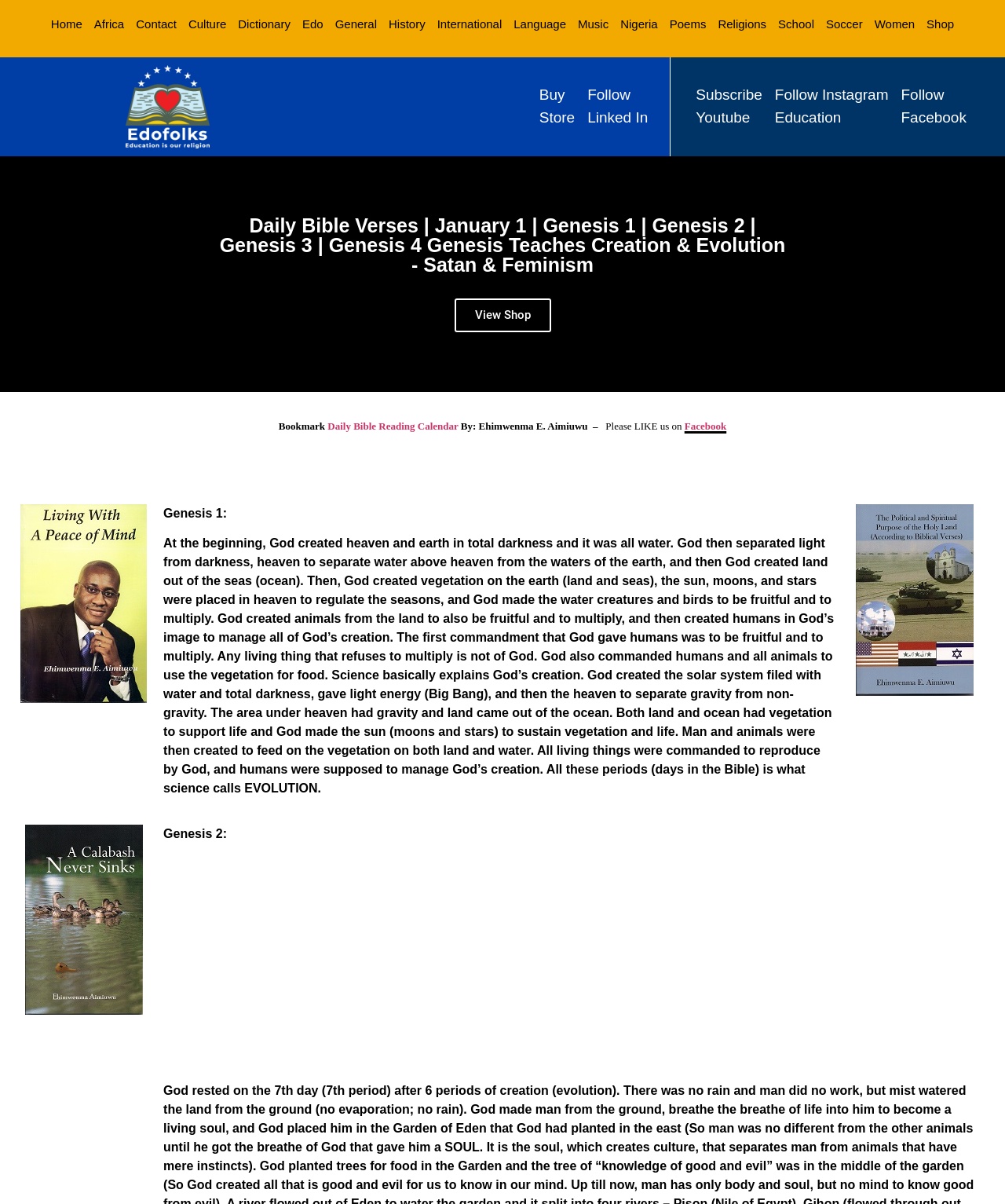Specify the bounding box coordinates of the area to click in order to follow the given instruction: "Click on the 'About' link."

None